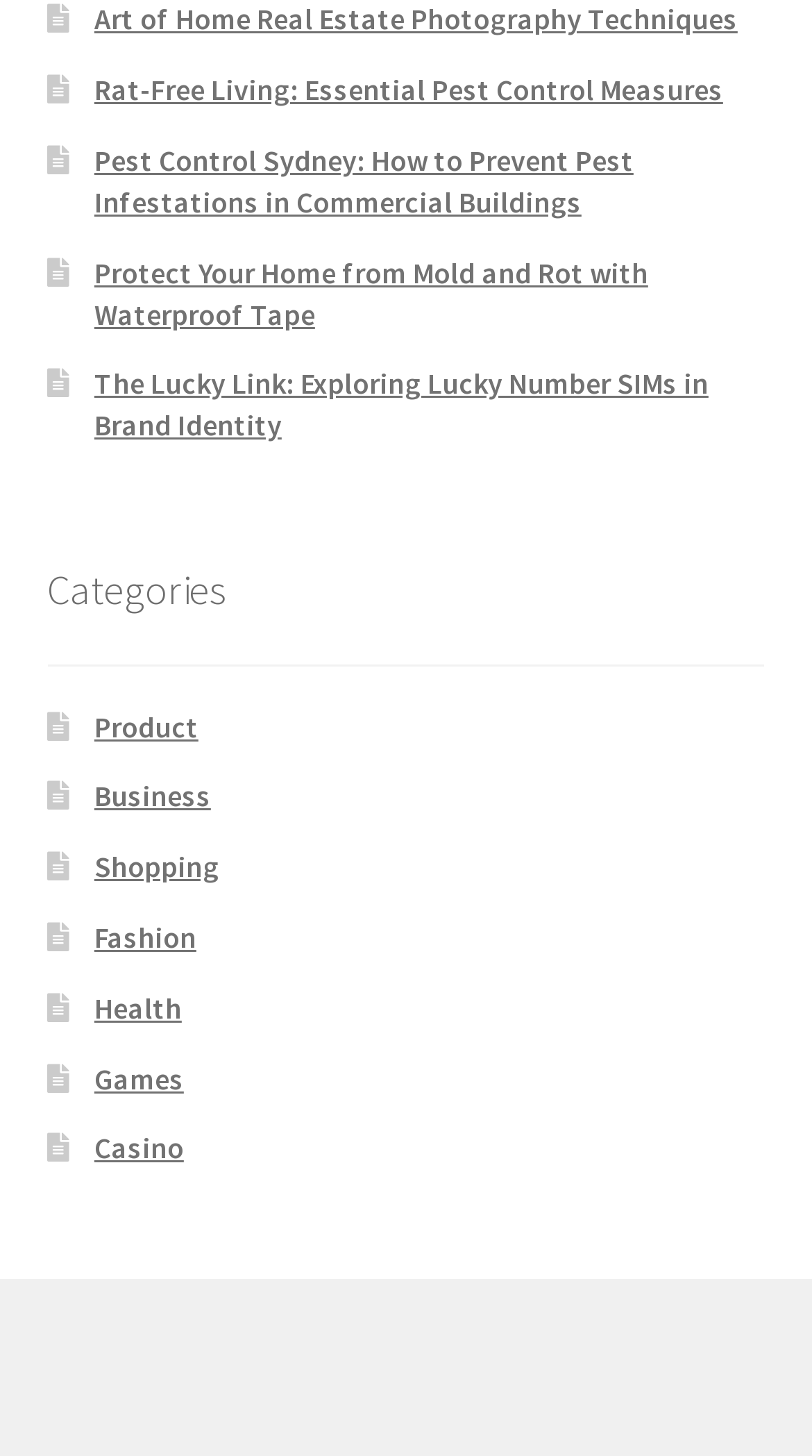Using the description: "Fashion", identify the bounding box of the corresponding UI element in the screenshot.

[0.116, 0.631, 0.242, 0.657]